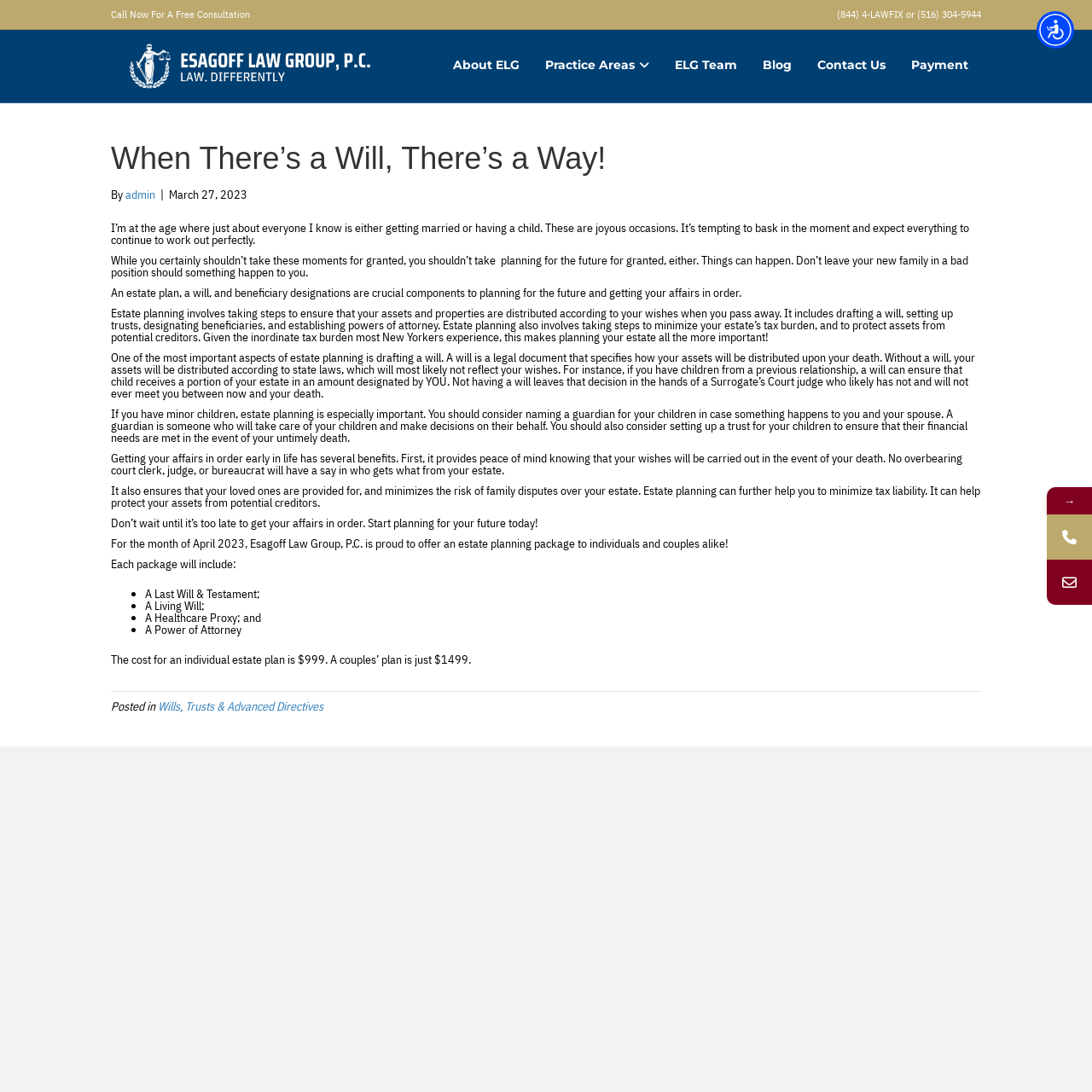Specify the bounding box coordinates for the region that must be clicked to perform the given instruction: "Contact Us".

[0.737, 0.041, 0.823, 0.08]